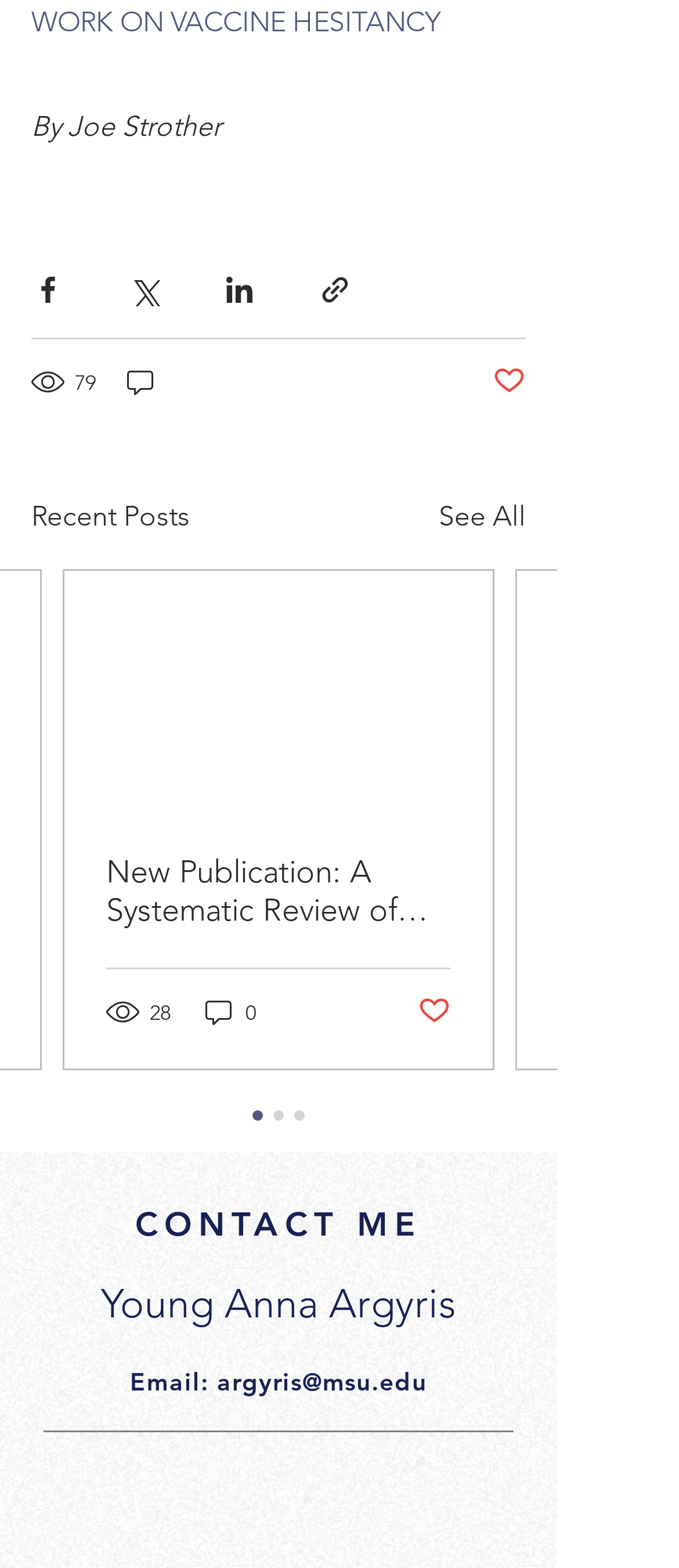From the given element description: "See All", find the bounding box for the UI element. Provide the coordinates as four float numbers between 0 and 1, in the order [left, top, right, bottom].

[0.646, 0.319, 0.774, 0.345]